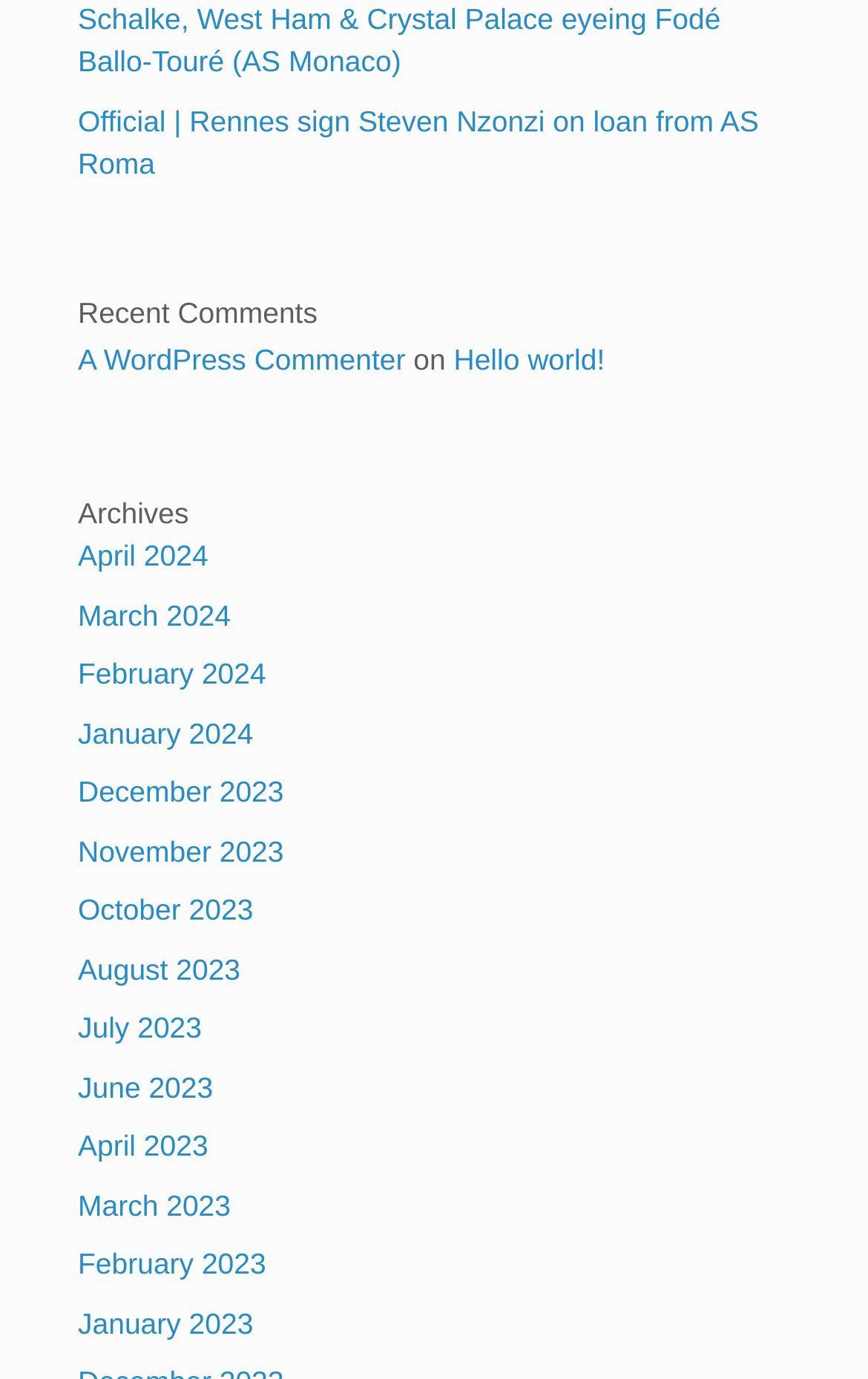Respond with a single word or phrase to the following question:
How many recent comments are there?

1